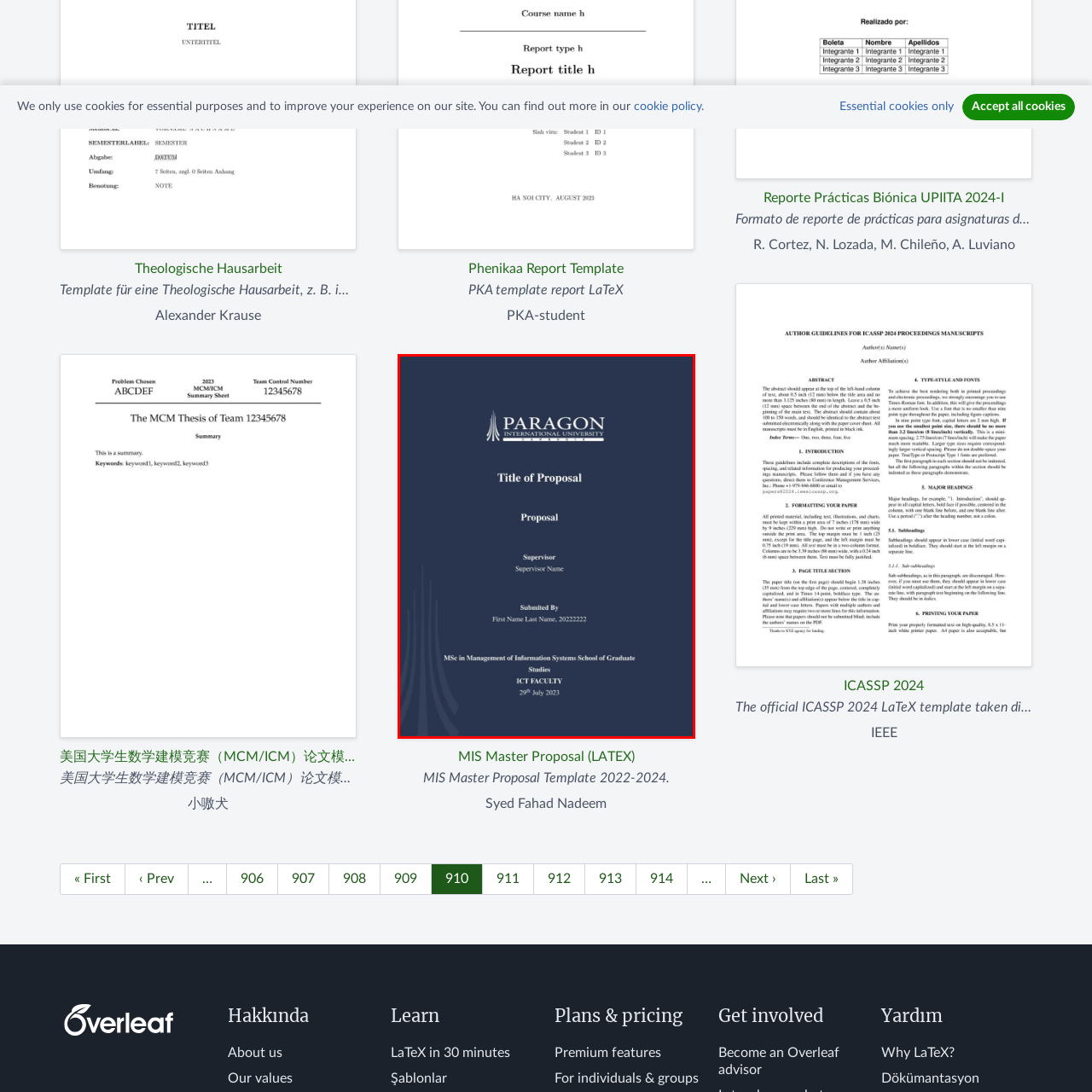What is the submission date of the proposal? View the image inside the red bounding box and respond with a concise one-word or short-phrase answer.

29th July 2023